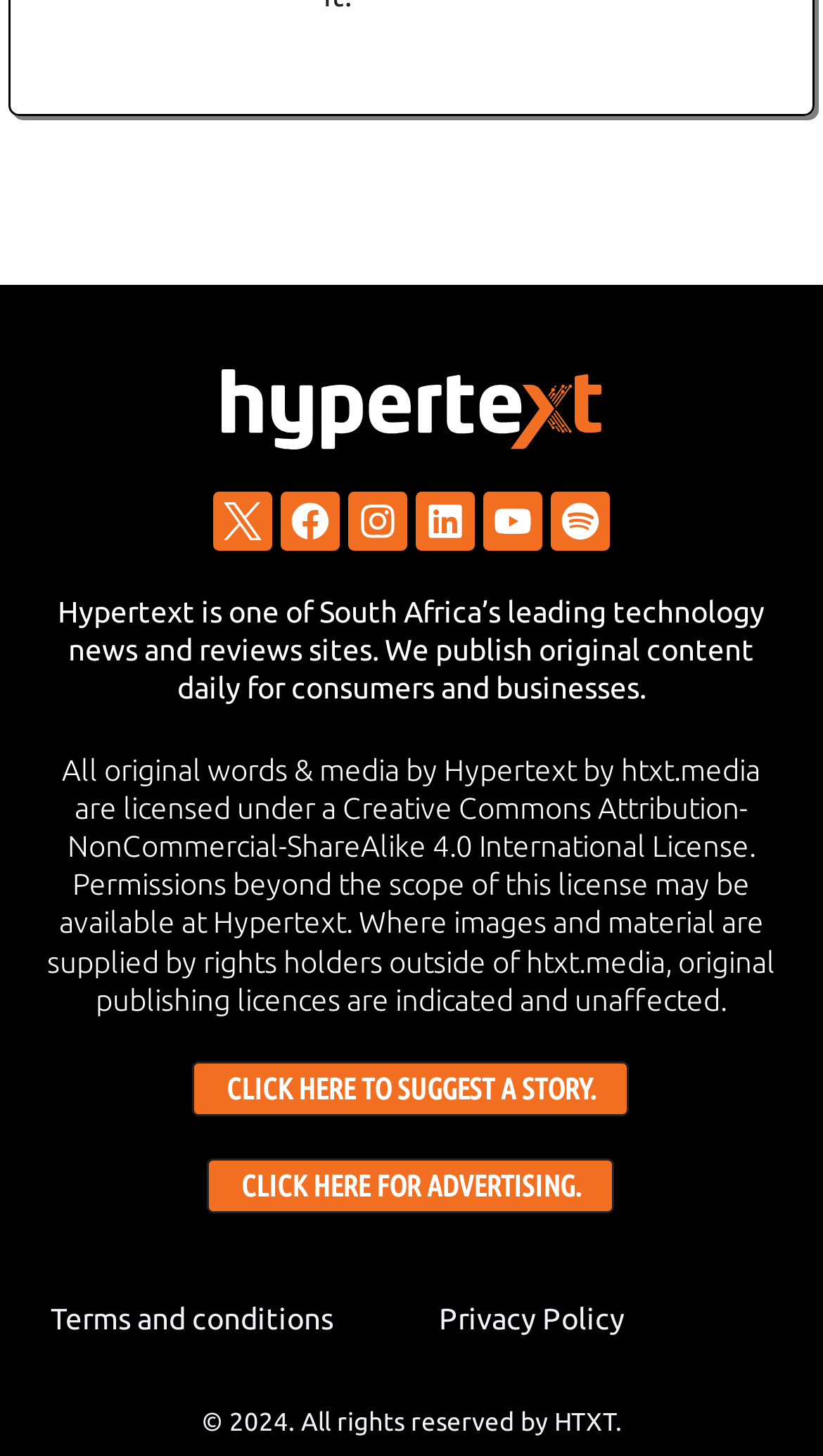From the webpage screenshot, predict the bounding box coordinates (top-left x, top-left y, bottom-right x, bottom-right y) for the UI element described here: Click here for advertising.

[0.253, 0.795, 0.747, 0.833]